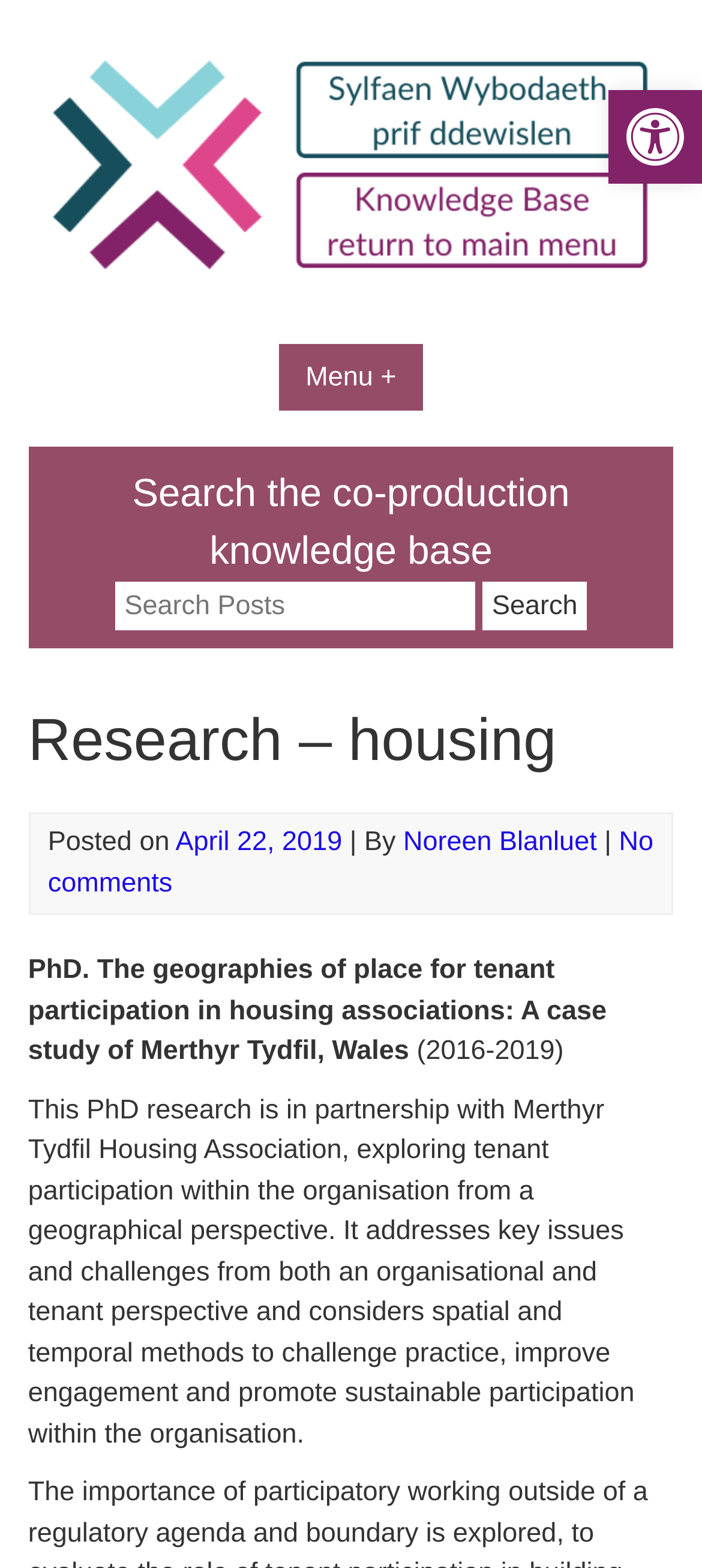Identify the main heading from the webpage and provide its text content.

Research – housing